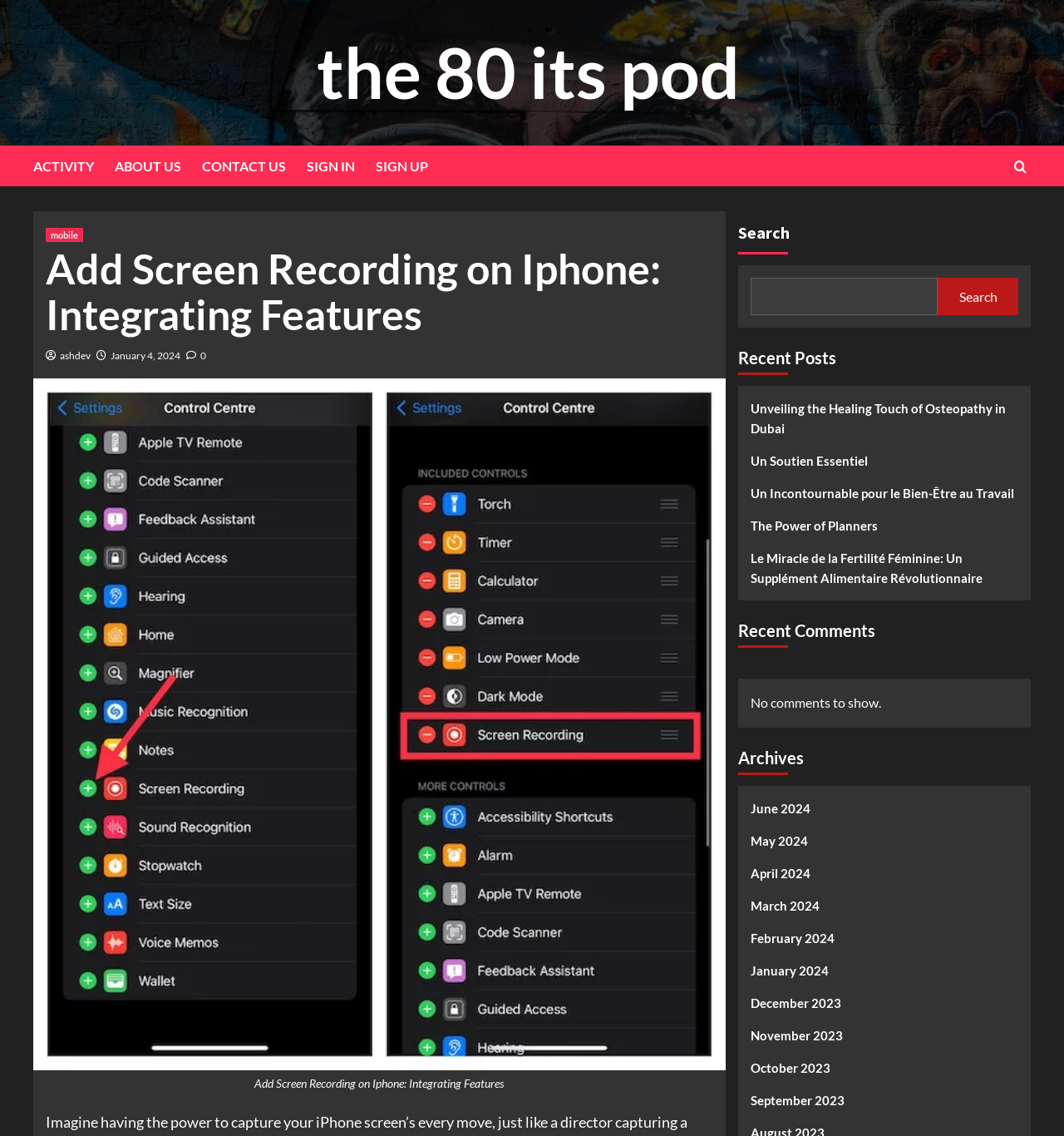Determine the bounding box coordinates of the region I should click to achieve the following instruction: "Click the LinkedIn icon". Ensure the bounding box coordinates are four float numbers between 0 and 1, i.e., [left, top, right, bottom].

None